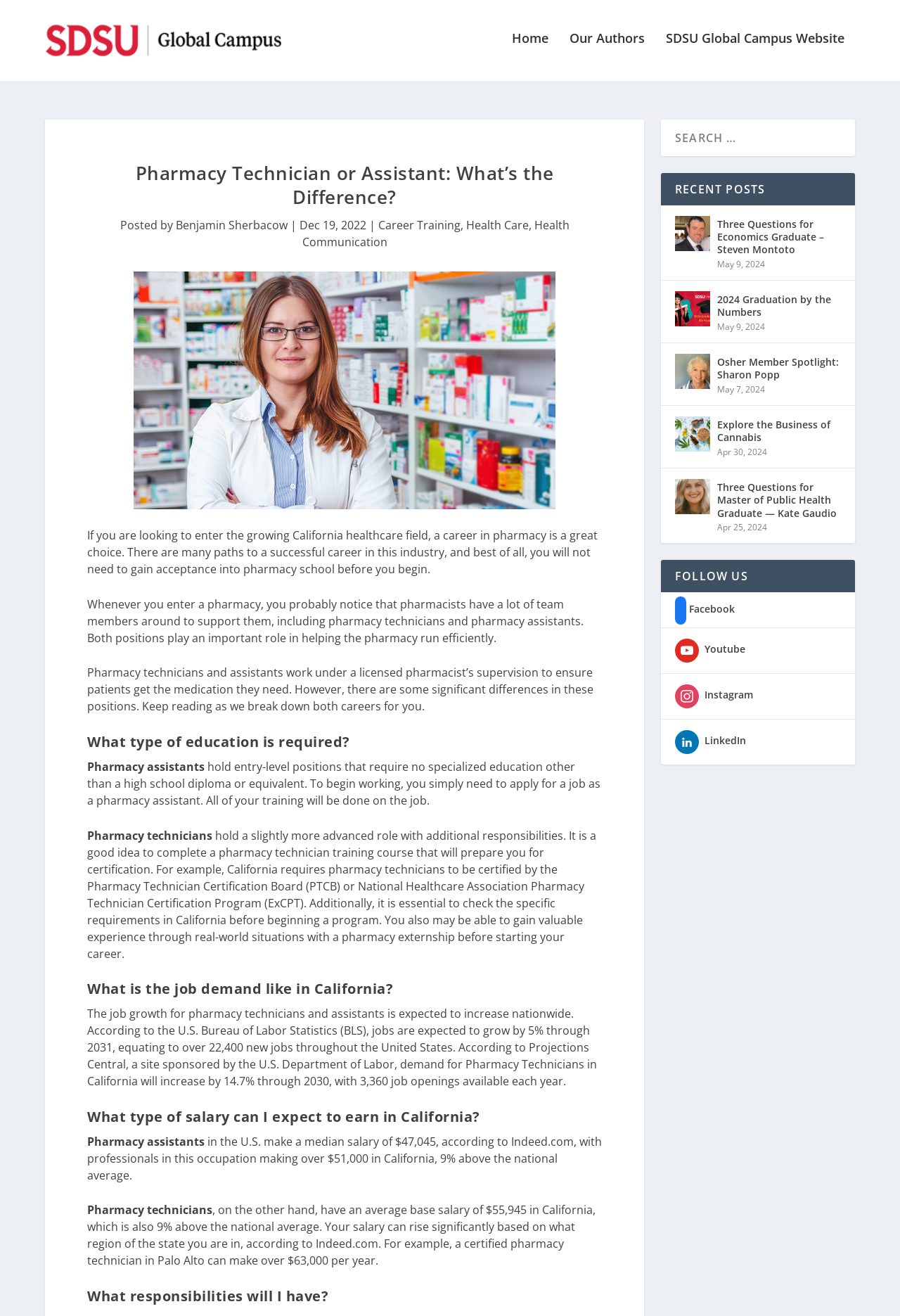Please identify the bounding box coordinates of where to click in order to follow the instruction: "Follow SDSU Global Campus on Facebook".

[0.75, 0.447, 0.816, 0.457]